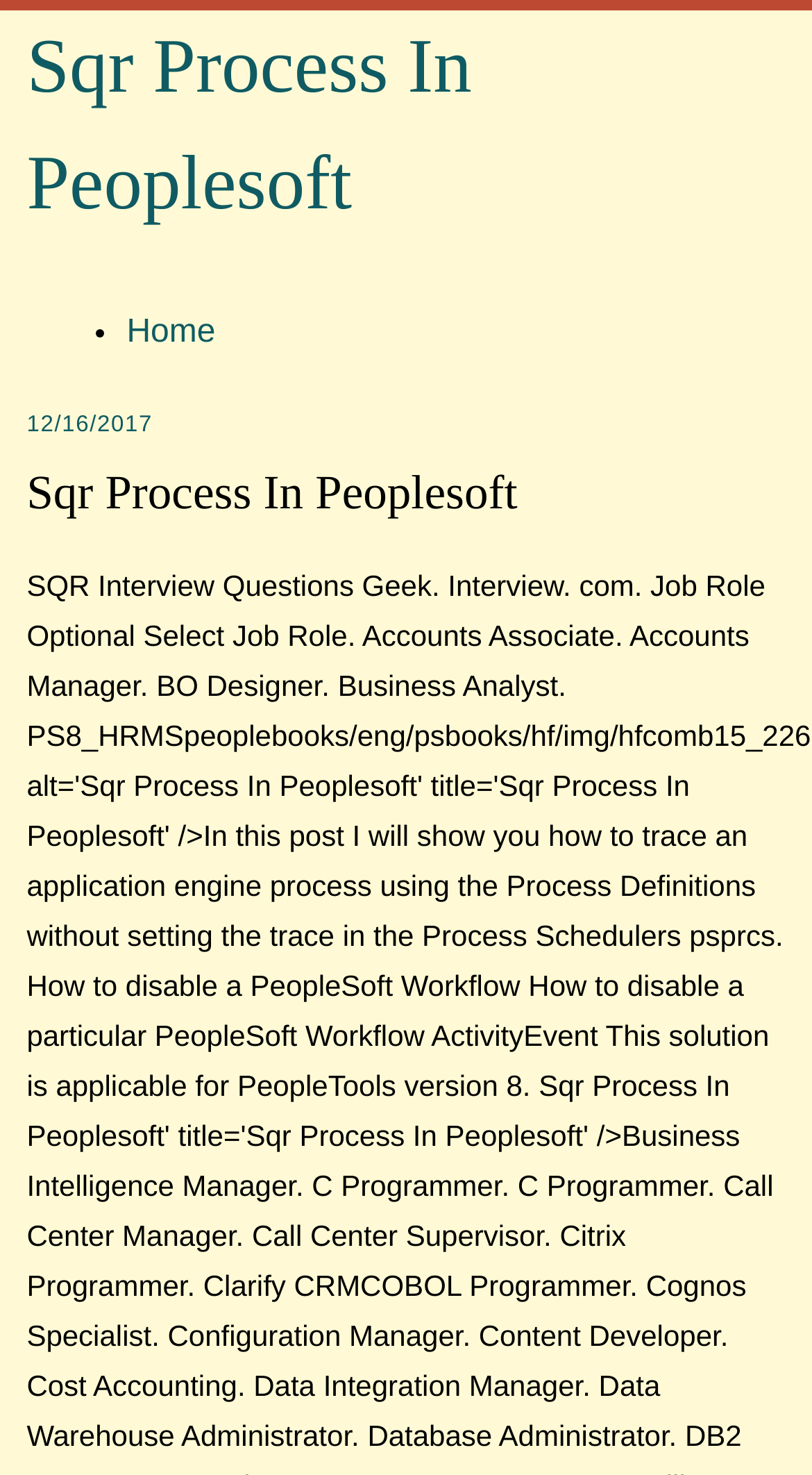How many menu items are there?
Please answer the question with as much detail as possible using the screenshot.

I counted the number of links under the 'Menu' heading and found only one link 'Home', so there is only one menu item.